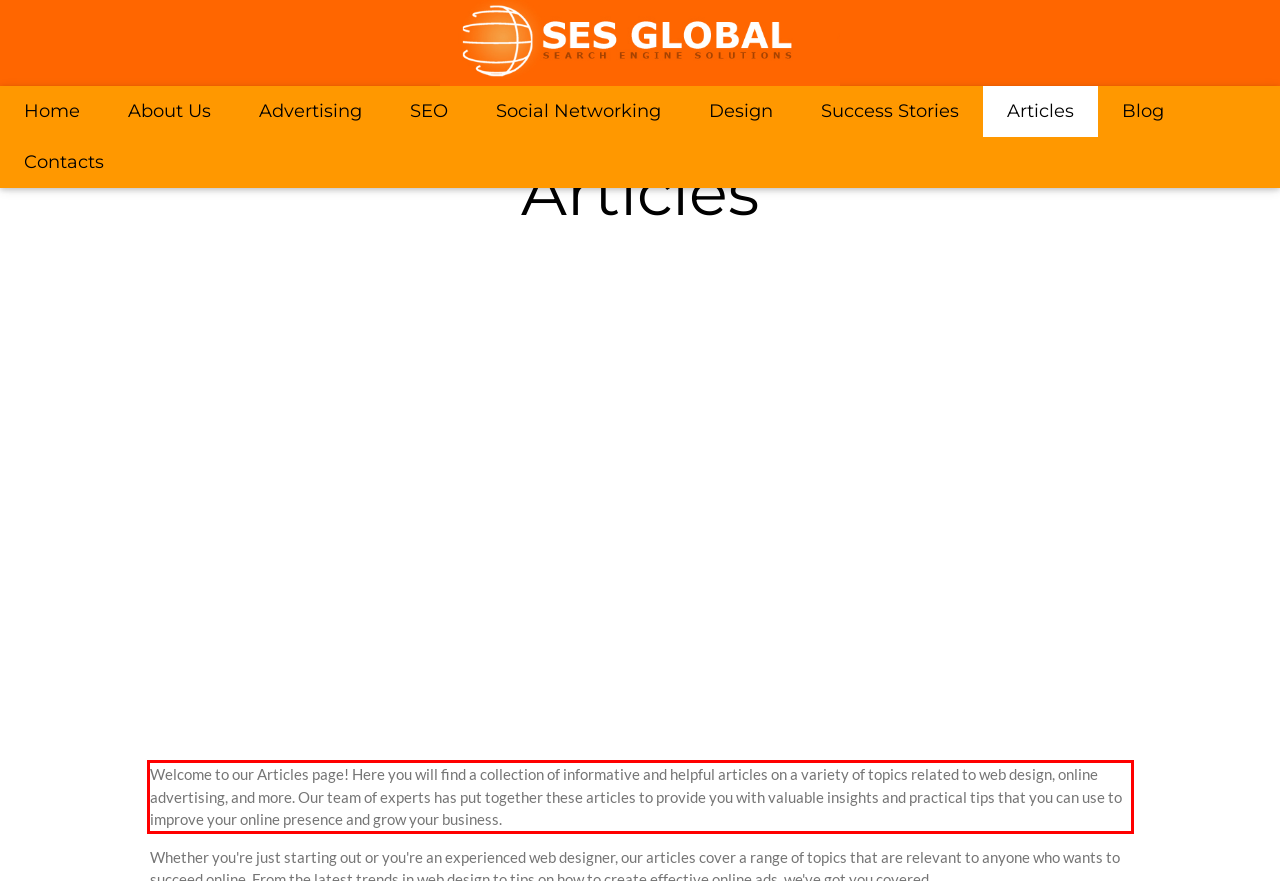Given a webpage screenshot, locate the red bounding box and extract the text content found inside it.

Welcome to our Articles page! Here you will find a collection of informative and helpful articles on a variety of topics related to web design, online advertising, and more. Our team of experts has put together these articles to provide you with valuable insights and practical tips that you can use to improve your online presence and grow your business.